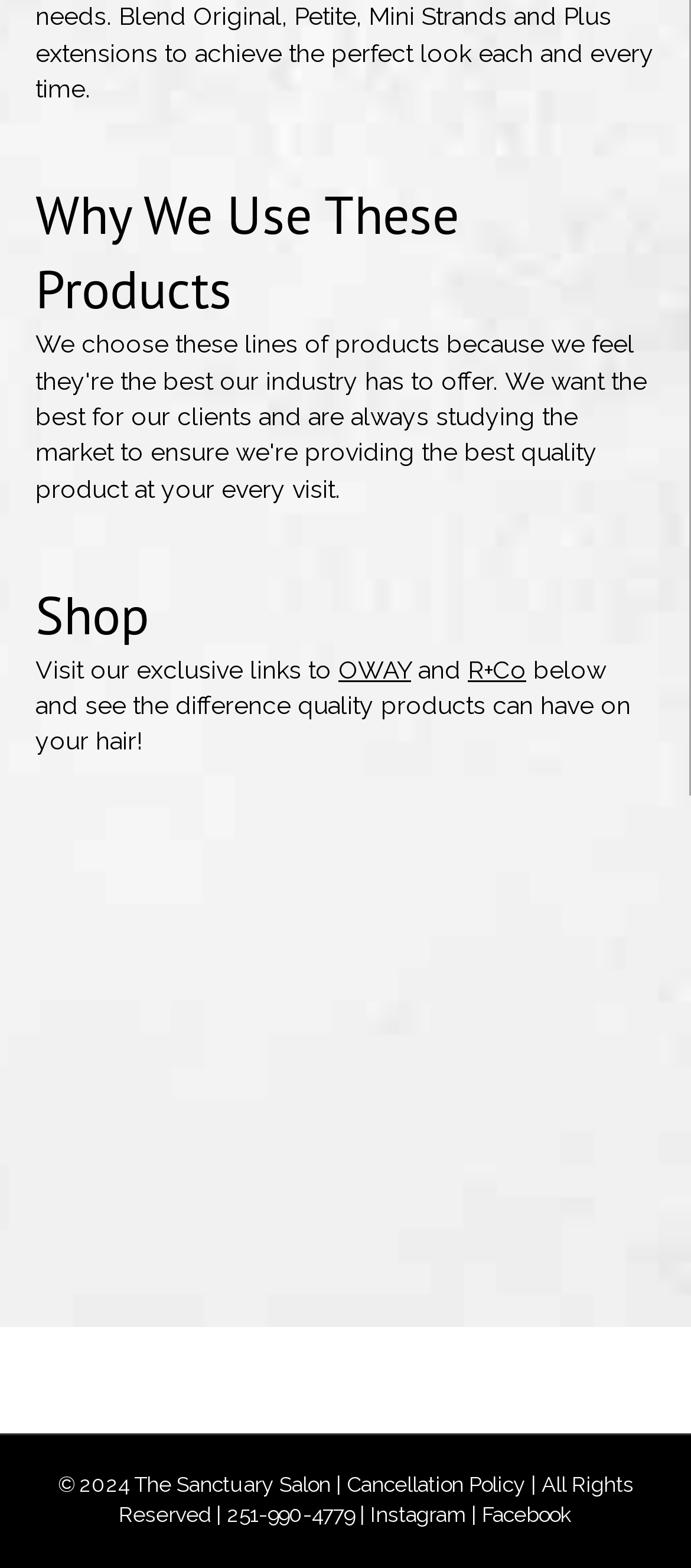Locate the bounding box coordinates of the UI element described by: "OWAY". The bounding box coordinates should consist of four float numbers between 0 and 1, i.e., [left, top, right, bottom].

[0.49, 0.418, 0.595, 0.436]